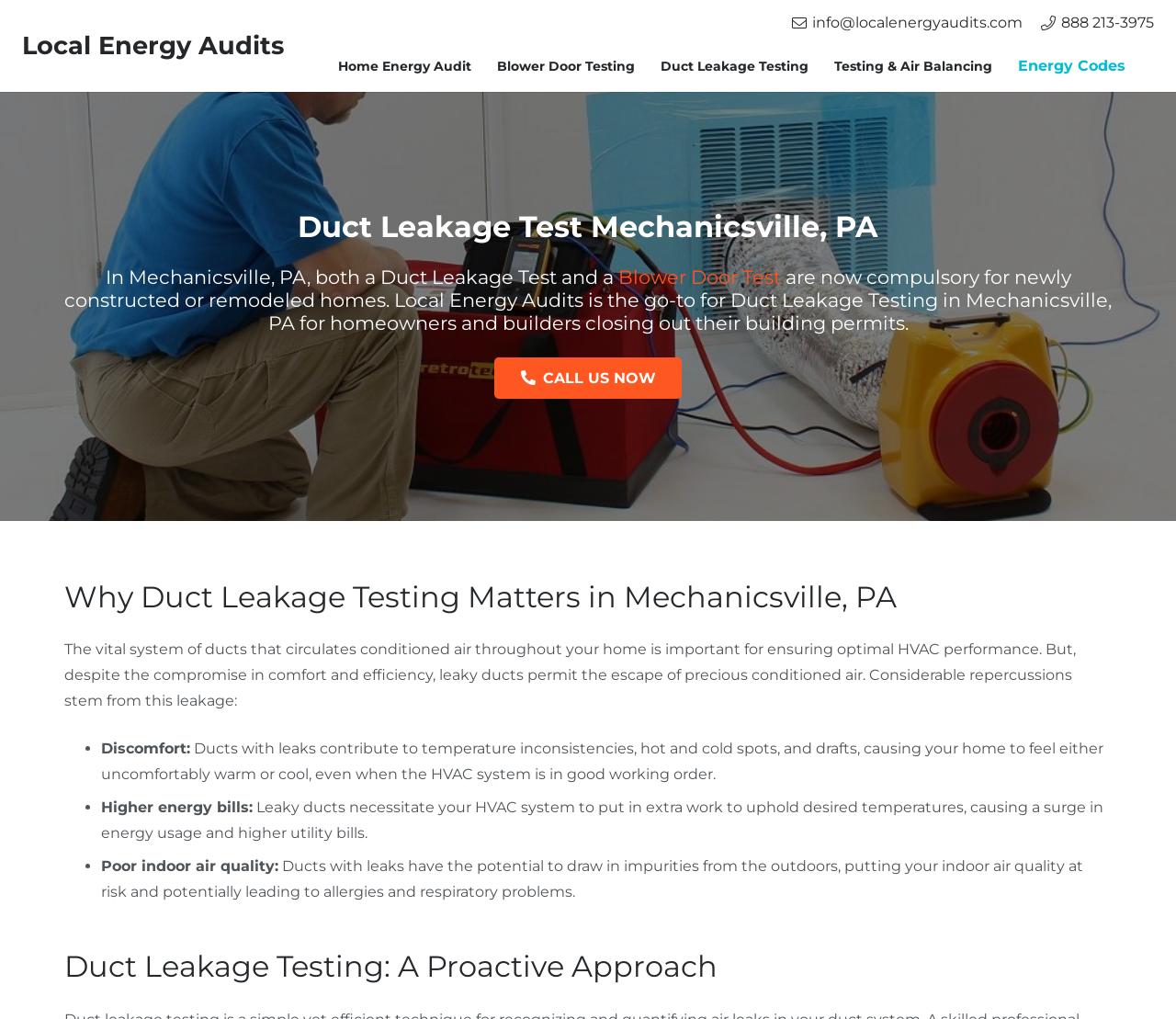Please determine the bounding box coordinates of the element to click on in order to accomplish the following task: "Click Local Energy Audits". Ensure the coordinates are four float numbers ranging from 0 to 1, i.e., [left, top, right, bottom].

[0.019, 0.029, 0.241, 0.059]